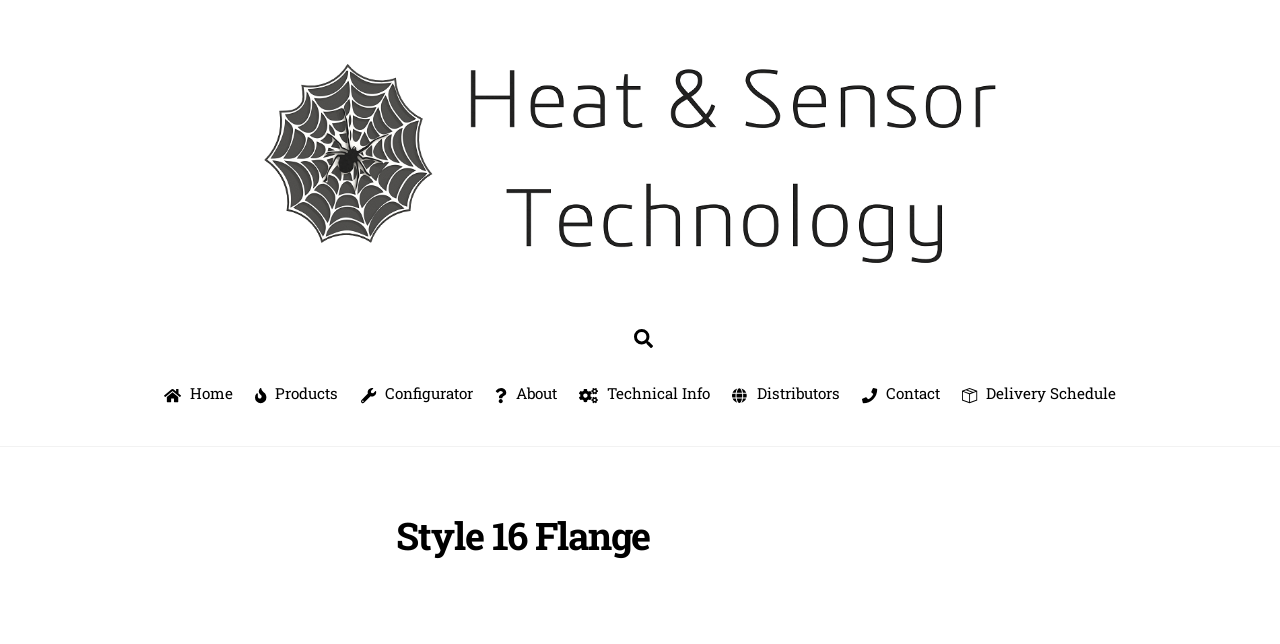How many main navigation links are there?
Examine the image and give a concise answer in one word or a short phrase.

9